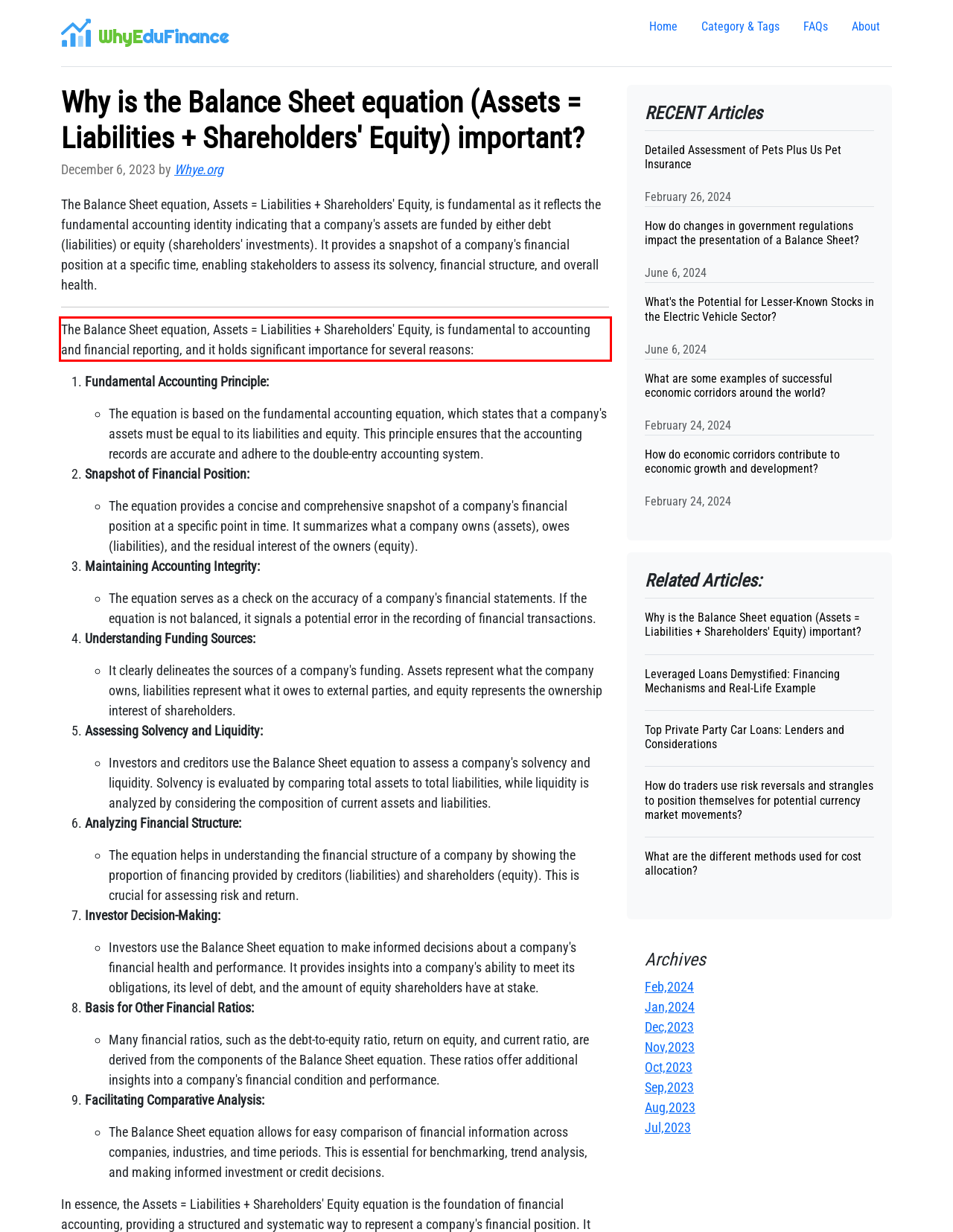Given the screenshot of the webpage, identify the red bounding box, and recognize the text content inside that red bounding box.

The Balance Sheet equation, Assets = Liabilities + Shareholders' Equity, is fundamental to accounting and financial reporting, and it holds significant importance for several reasons: